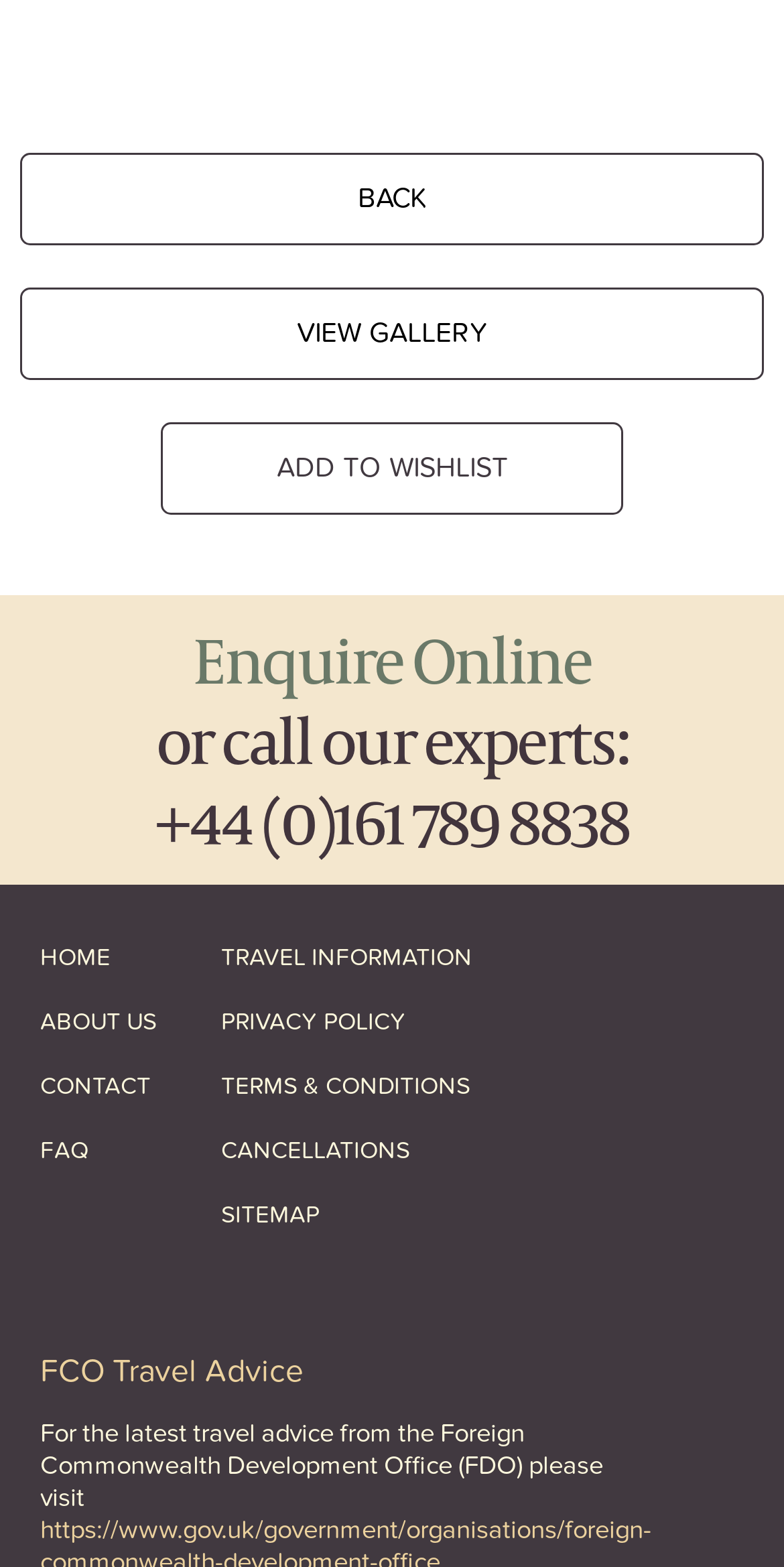Using the element description: "+44 (0)161 789 8838", determine the bounding box coordinates for the specified UI element. The coordinates should be four float numbers between 0 and 1, [left, top, right, bottom].

[0.198, 0.495, 0.802, 0.55]